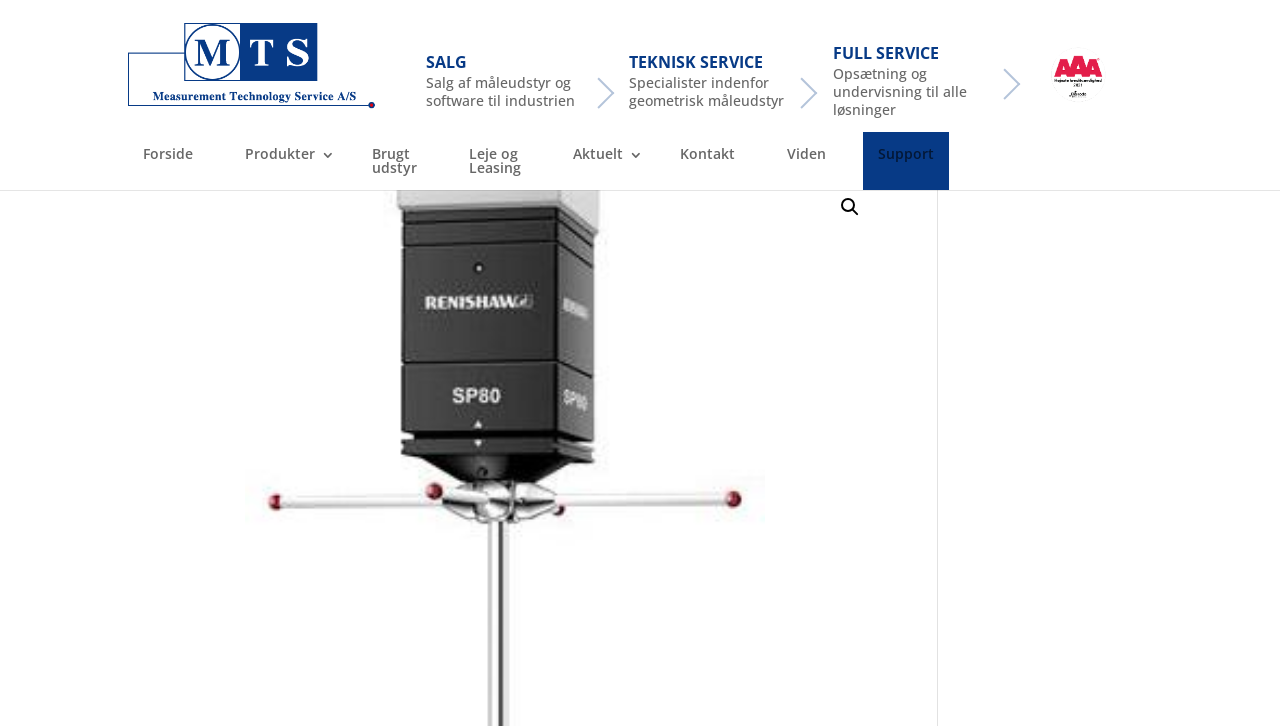Generate a comprehensive caption for the webpage you are viewing.

The webpage is about MTS Randers A/S, a company that provides measurement solutions. At the top left, there is a logo of MTS Randers A/S, accompanied by a link to the company's homepage. Below the logo, there is a navigation menu with links to various sections of the website, including "Forside", "Produkter 3", "Brugt udstyr", and more.

To the right of the navigation menu, there is a section with three headings: "SALG", "TEKNISK SERVICE", and "FULL SERVICE". Each heading is followed by a brief description of the services offered. The "SALG" section describes the sale of measurement equipment and software to industries, while the "TEKNISK SERVICE" section highlights the company's expertise in geometric measurement equipment. The "FULL SERVICE" section mentions the company's setup and training services for all solutions.

Below this section, there is a figure, likely an image, that takes up about a quarter of the page width. On the top right, there is a search bar and a link to a search function. Above the search bar, there is a breadcrumb navigation menu that shows the current page's location in the website hierarchy.

The webpage also has a prominent link to "Scanning probes" in the breadcrumb navigation menu, indicating that the current page is about scanning probes. The meta description mentions that scanning probes can acquire several hundred surface points per second, enabling measurement of form, size, and position, and can also be used to acquire discrete points.